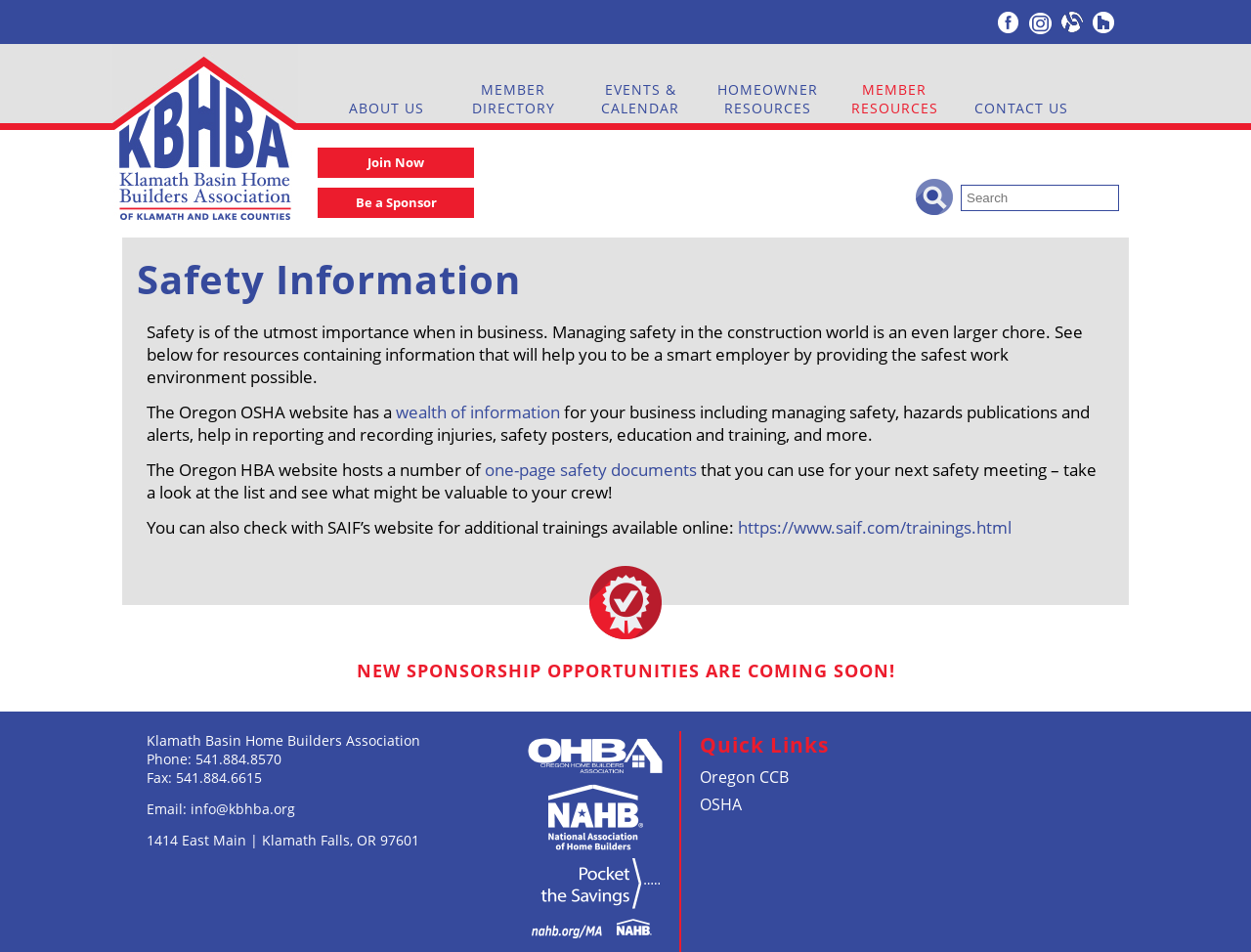Using the information in the image, give a comprehensive answer to the question: 
What is the topic of the 'NEW SPONSORSHIP OPPORTUNITIES ARE COMING SOON!' section?

Based on the heading 'NEW SPONSORSHIP OPPORTUNITIES ARE COMING SOON!', it is clear that this section is about upcoming sponsorship opportunities, likely related to the Klamath Basin Home Builders Association.